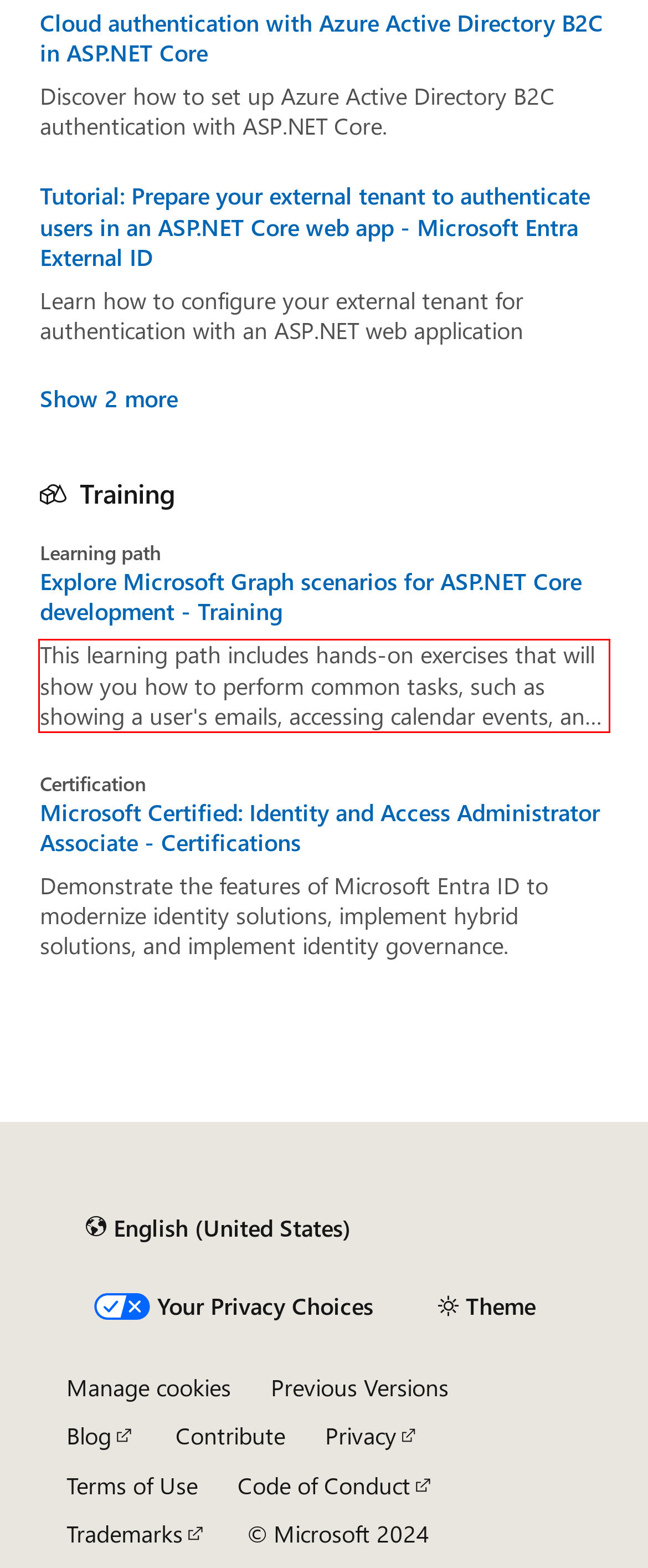Within the provided webpage screenshot, find the red rectangle bounding box and perform OCR to obtain the text content.

This learning path includes hands-on exercises that will show you how to perform common tasks, such as showing a user's emails, accessing calendar events, and downloading and uploading files, in an ASP.NET Core app using Microsoft Graph APIs.